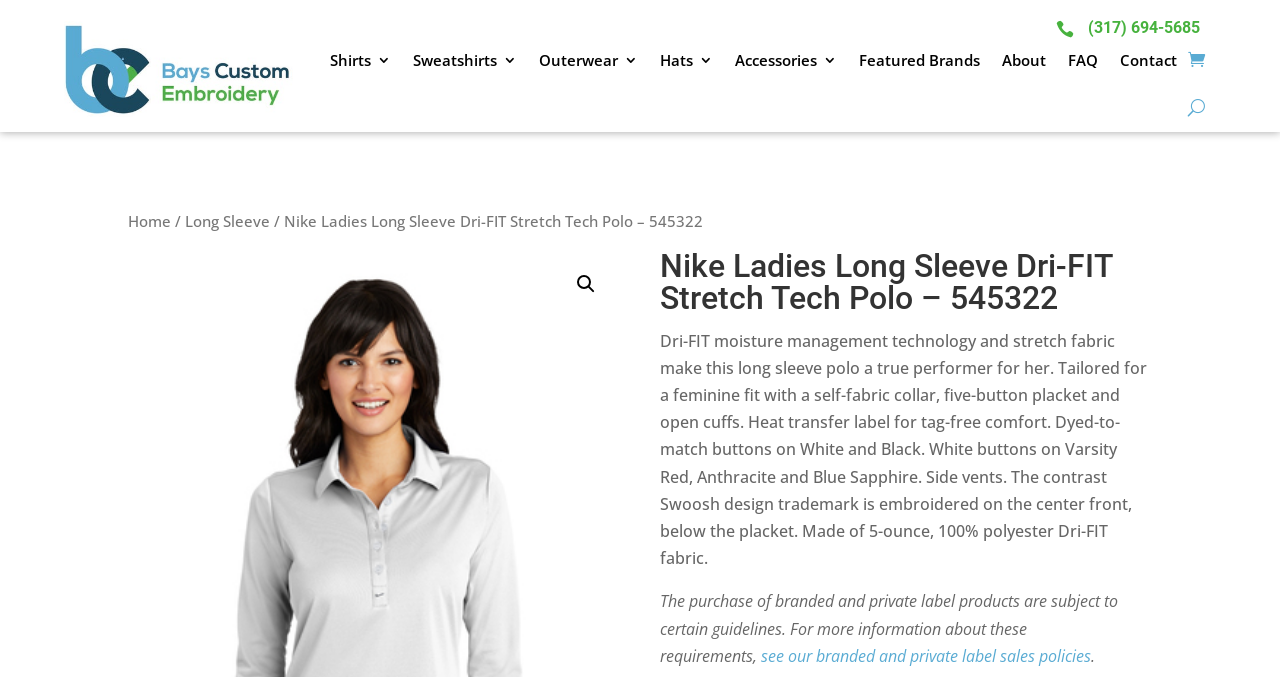What is the purpose of the heat transfer label?
Please give a detailed and elaborate explanation in response to the question.

According to the product description, the heat transfer label is for 'tag-free comfort', which means that it is designed to provide comfort to the wearer by not having a traditional tag.